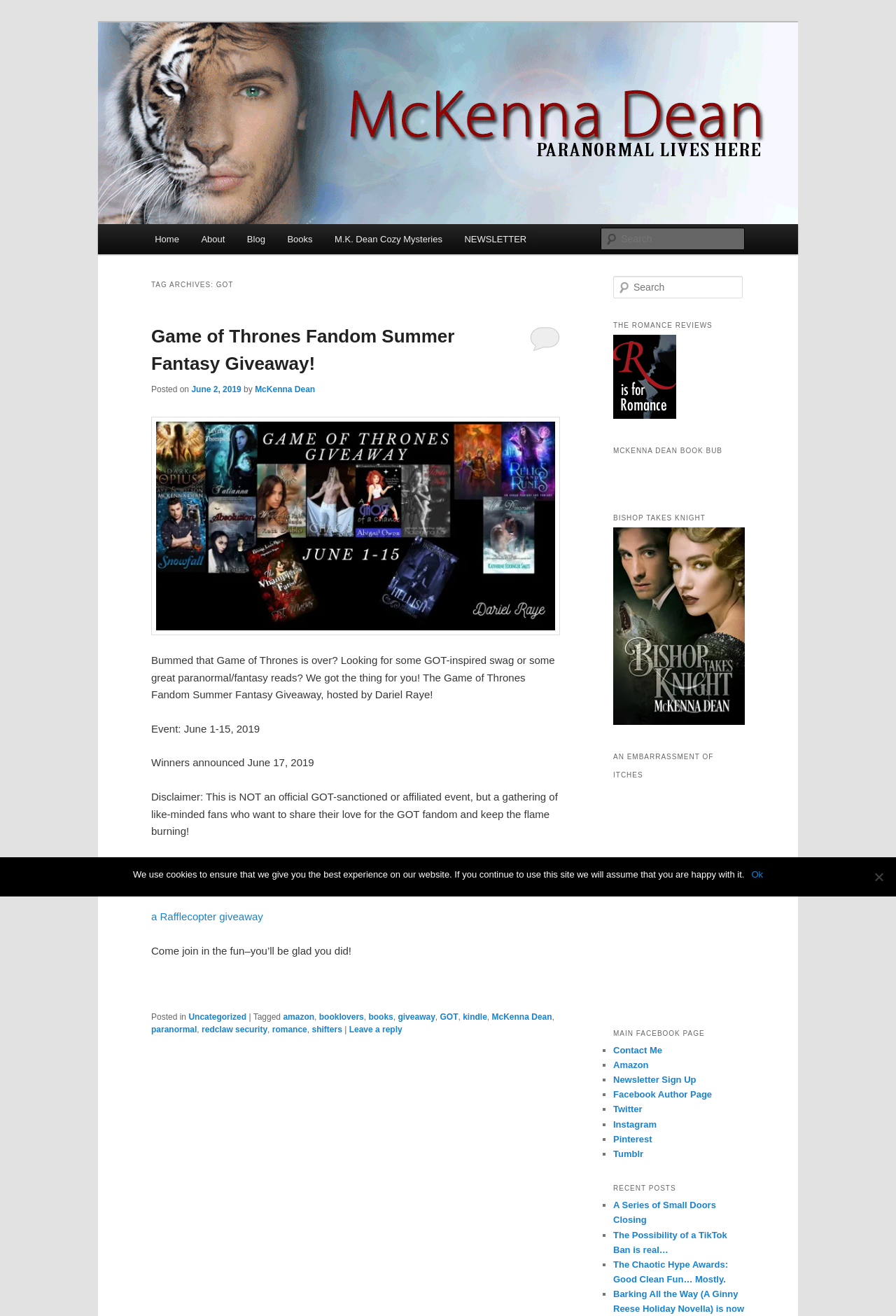Produce an extensive caption that describes everything on the webpage.

This webpage is about McKenna Dean Romance, an author's website. At the top, there are two links to skip to primary and secondary content. Below that, there is a heading with the author's name, McKenna Dean Romance, and a link to the same name. To the right of the heading, there is an image with the same name.

On the left side of the page, there is a main menu with links to Home, About, Blog, Books, M.K. Dean Cozy Mysteries, and NEWSLETTER. Below the main menu, there is a search bar with a label "Search" and a textbox to input search queries.

The main content of the page is an article about a Game of Thrones Fandom Summer Fantasy Giveaway. The article has a heading with the title of the giveaway and a link to it. Below the heading, there is a paragraph of text describing the giveaway, followed by several static text elements with details about the event, including the dates and a disclaimer. There are also links to the main event page and a Rafflecopter giveaway.

At the bottom of the page, there is a footer section with links to tags, including amazon, booklovers, books, giveaway, GOT, kindle, McKenna Dean, paranormal, redclaw security, romance, and shifters. There is also a link to leave a reply.

On the right side of the page, there is a section with several headings, including THE ROMANCE REVIEWS, MCKENNA DEAN BOOK BUB, BISHOP TAKES KNIGHT, AN EMBARRASSMENT OF ITCHES, and MAIN FACEBOOK PAGE. Each heading has a link below it. Below these headings, there is a list of links with list markers, including Contact Me, Amazon, and Newsletter Sign Up.